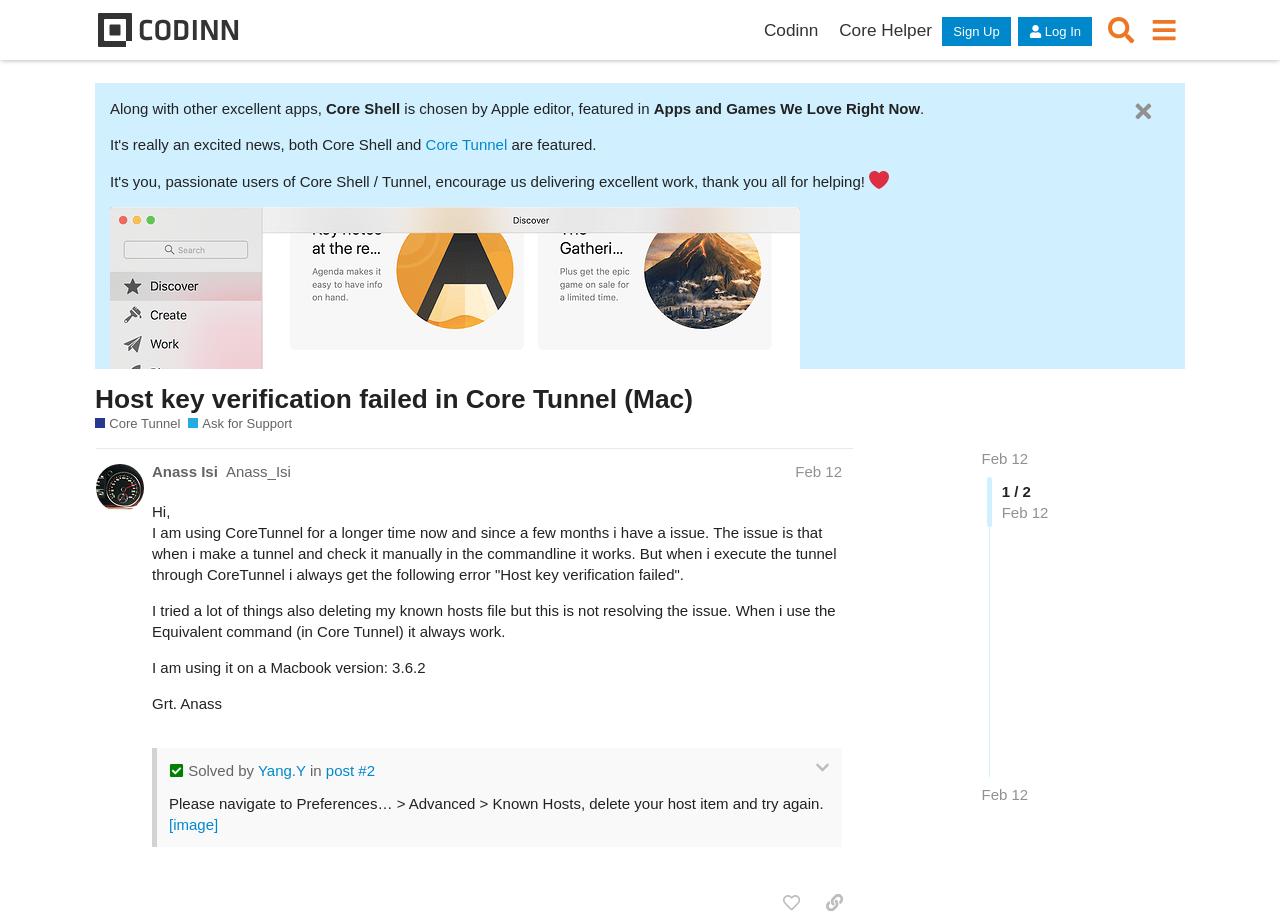Locate the bounding box coordinates of the segment that needs to be clicked to meet this instruction: "Click on the 'Core Tunnel' link".

[0.332, 0.147, 0.396, 0.166]